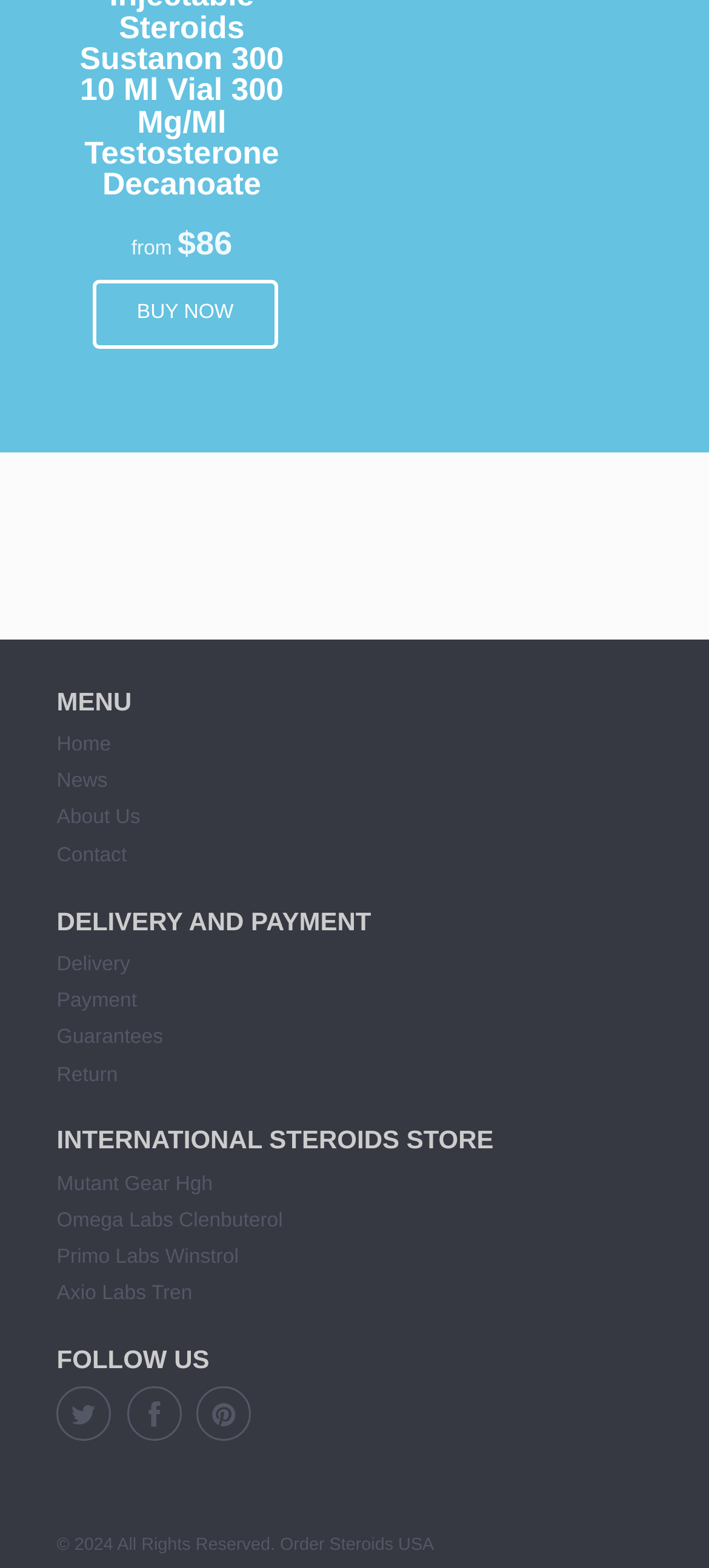Find the bounding box coordinates of the element you need to click on to perform this action: 'Follow on Facebook'. The coordinates should be represented by four float values between 0 and 1, in the format [left, top, right, bottom].

[0.08, 0.884, 0.157, 0.918]